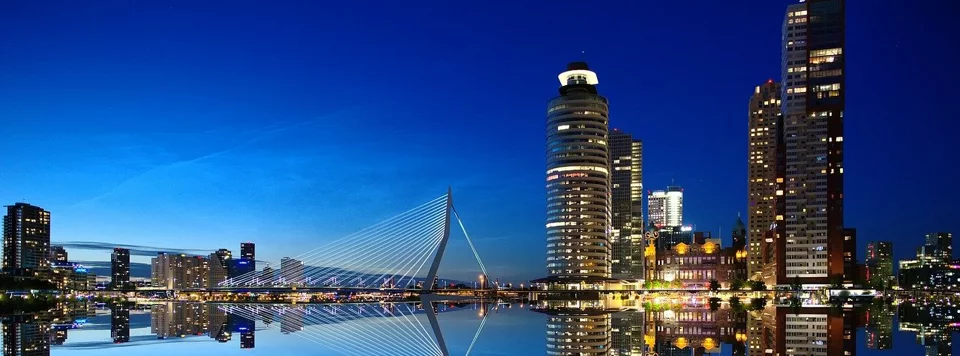What is reflected in the calm water below?
Utilize the information in the image to give a detailed answer to the question.

The caption describes the image as capturing a 'stunning night view of a vibrant cityscape', and mentions that the 'tall modern buildings' are 'reflected beautifully in the calm water below', allowing us to identify what is being reflected in the water.